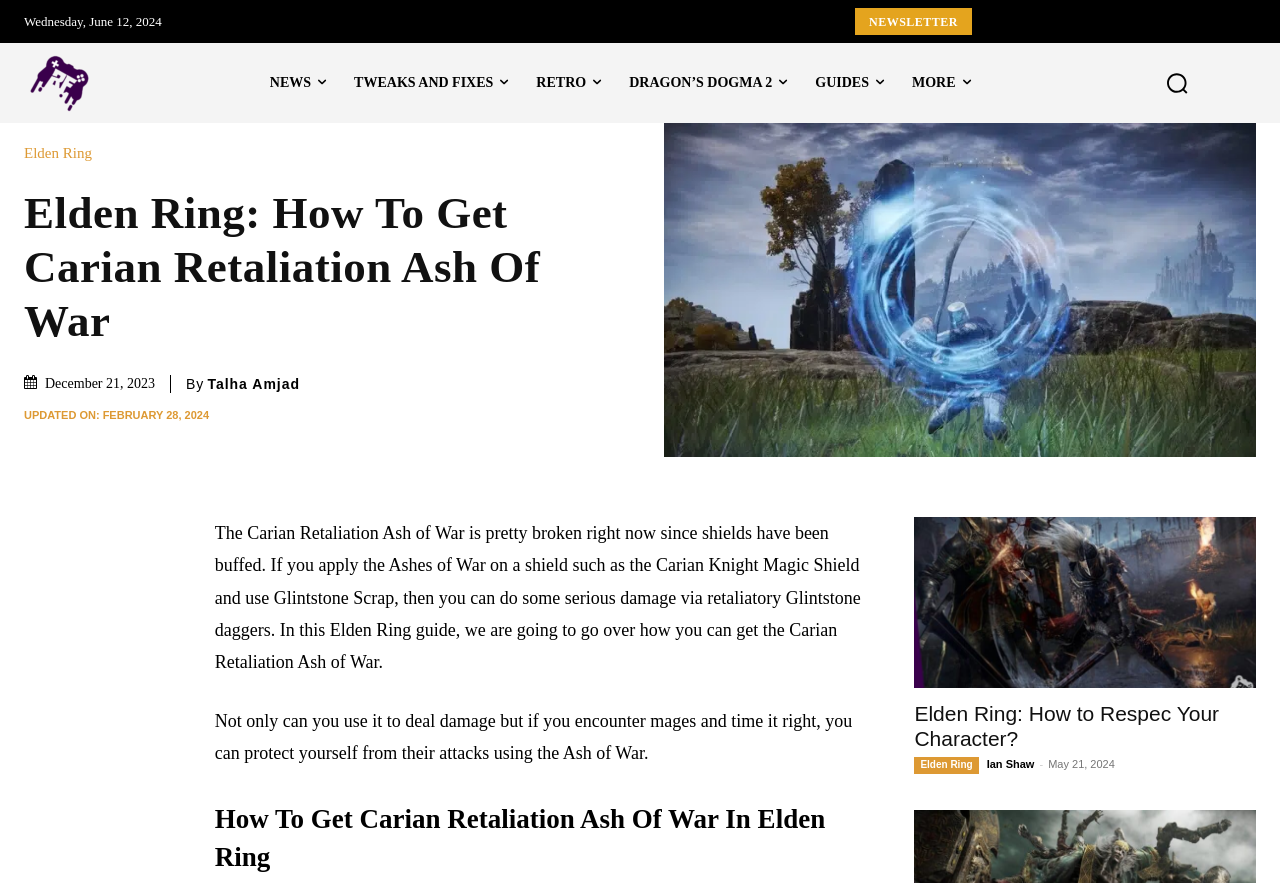Find the bounding box coordinates of the clickable region needed to perform the following instruction: "View the Elden Ring guide". The coordinates should be provided as four float numbers between 0 and 1, i.e., [left, top, right, bottom].

[0.019, 0.166, 0.08, 0.183]